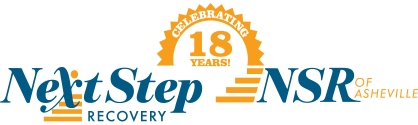Outline with detail what the image portrays.

The image features the logo of Next Step Recovery, celebrating 18 years of service in Asheville. The design incorporates vibrant blue and orange colors, with the text "Next Step" prominently displayed in blue. Below it, "NSR of Asheville" is written in a lighter shade, emphasizing the organization's local roots. The circular emblem above the text, highlighted with a sunburst pattern, announces the 18-year milestone in a festive font, conveying a sense of pride and achievement. This logo symbolizes the commitment of Next Step Recovery to support individuals on their journey to sobriety and wellness within the community.